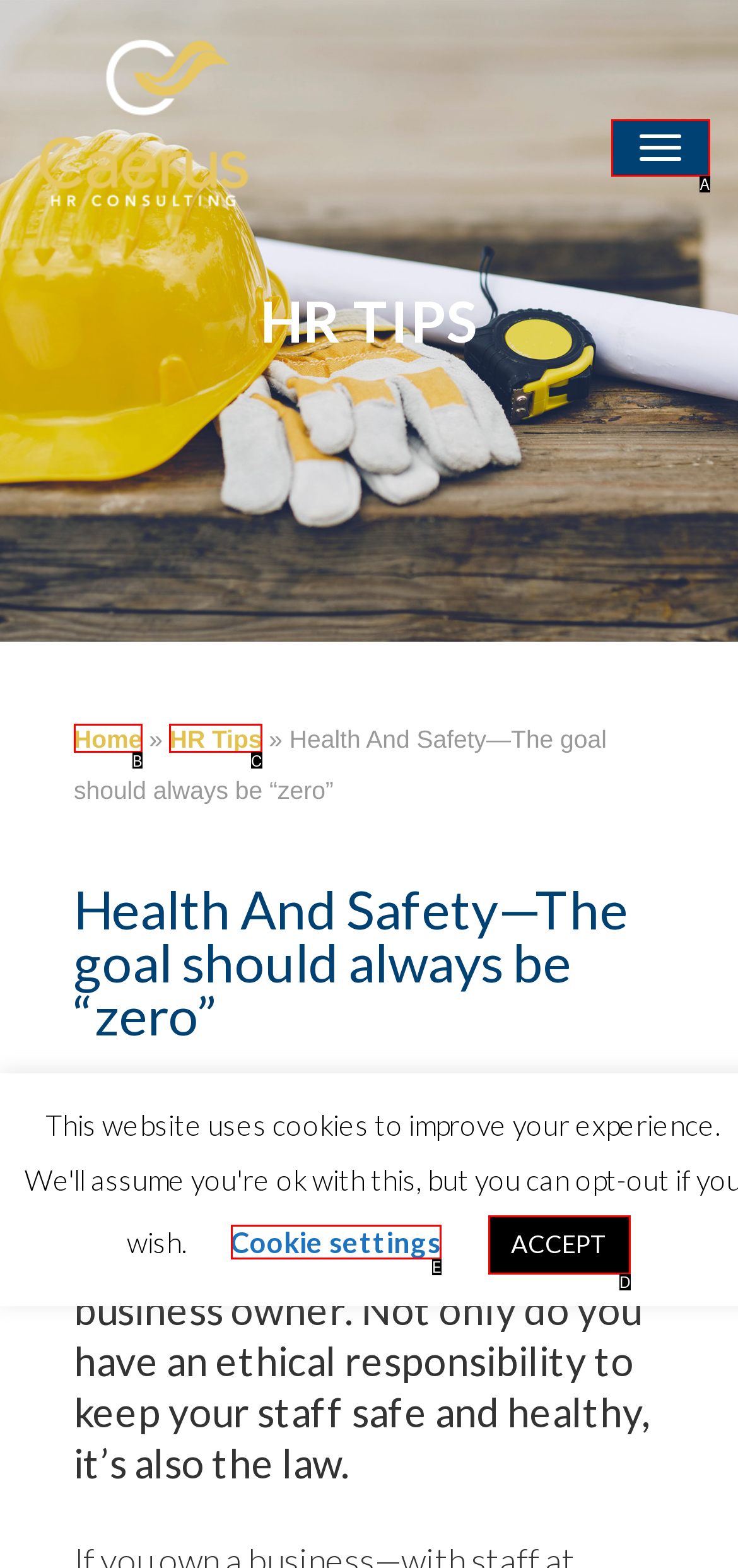Identify the HTML element that corresponds to the following description: Cookie settings Provide the letter of the best matching option.

E